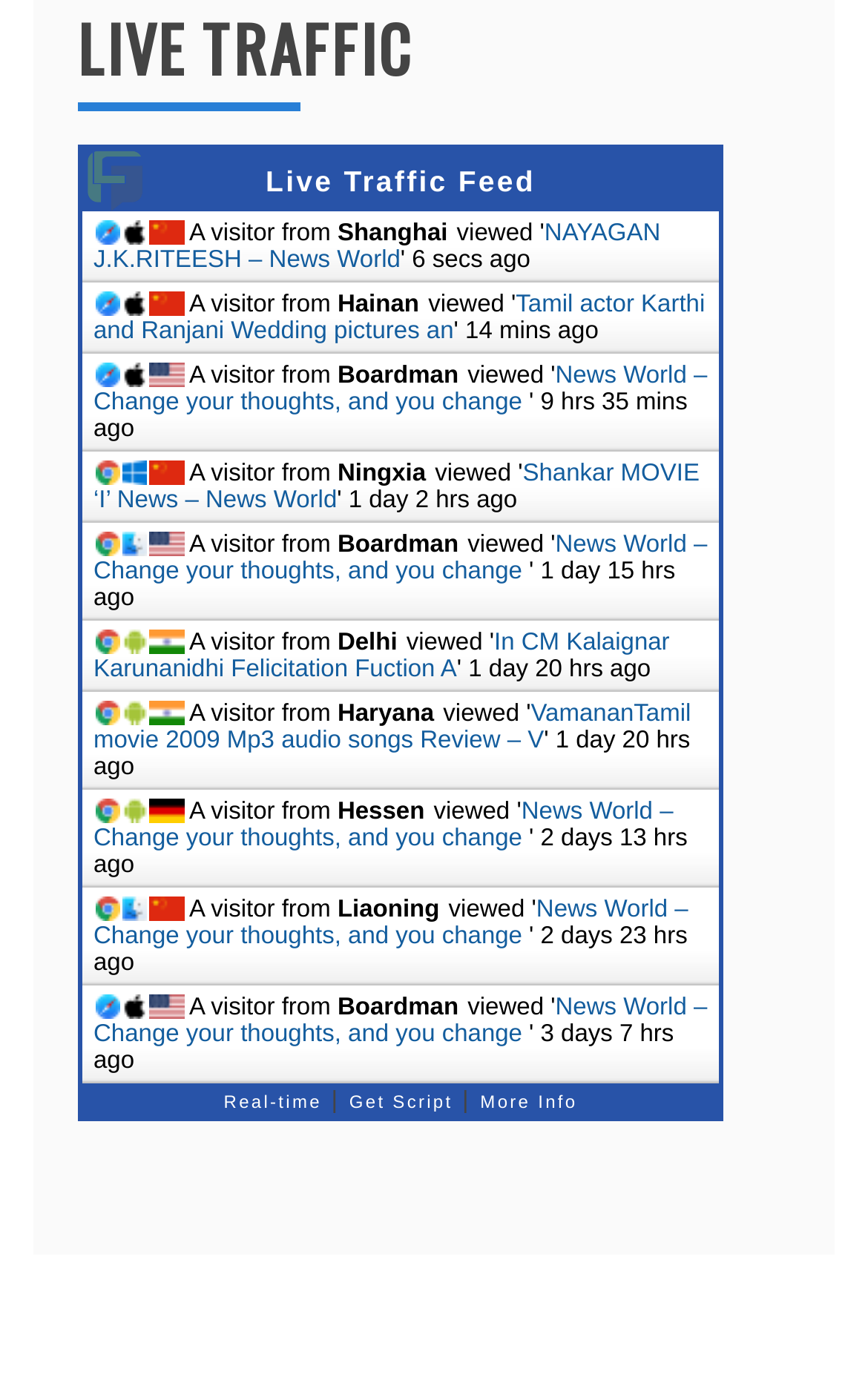Could you determine the bounding box coordinates of the clickable element to complete the instruction: "Click on 'Live Traffic Feed'"? Provide the coordinates as four float numbers between 0 and 1, i.e., [left, top, right, bottom].

[0.306, 0.117, 0.617, 0.141]